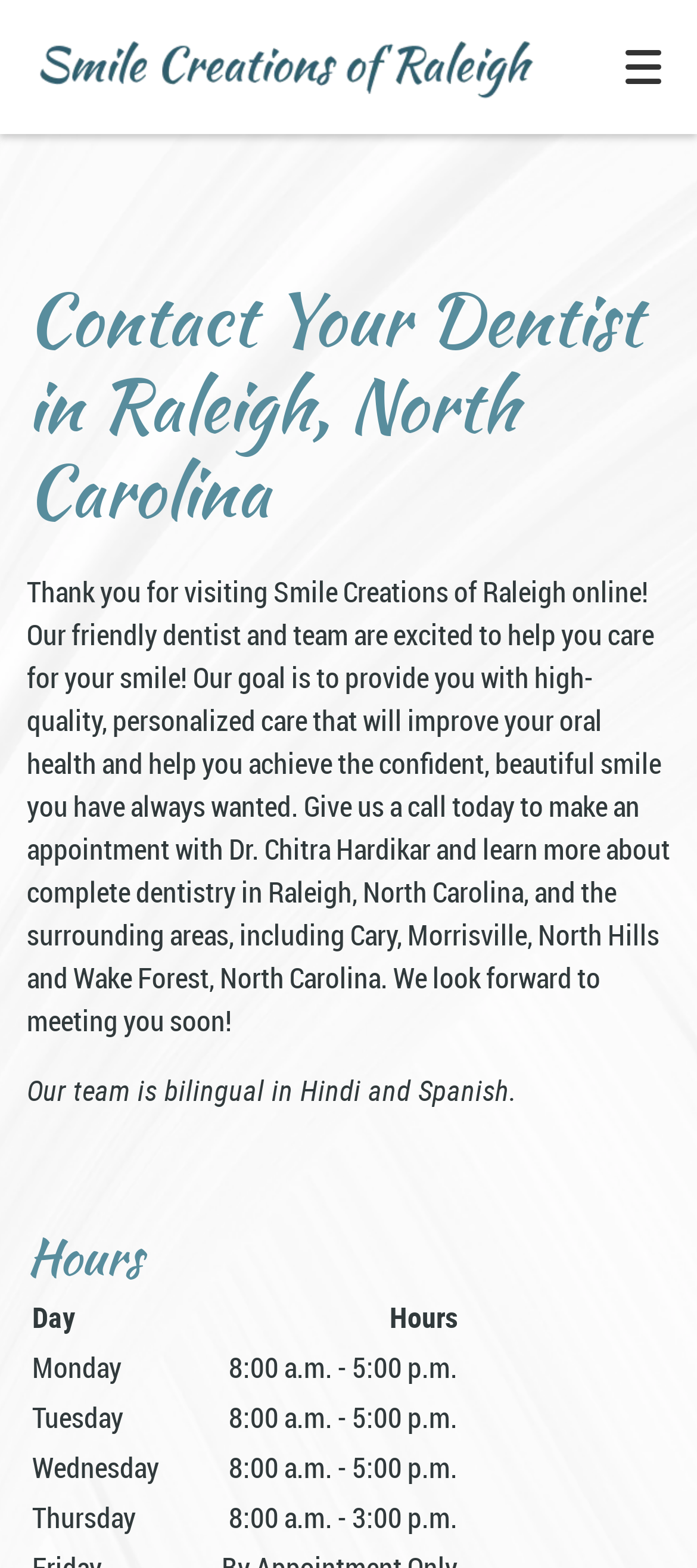Bounding box coordinates are specified in the format (top-left x, top-left y, bottom-right x, bottom-right y). All values are floating point numbers bounded between 0 and 1. Please provide the bounding box coordinate of the region this sentence describes: Contact Us

[0.0, 0.442, 1.0, 0.493]